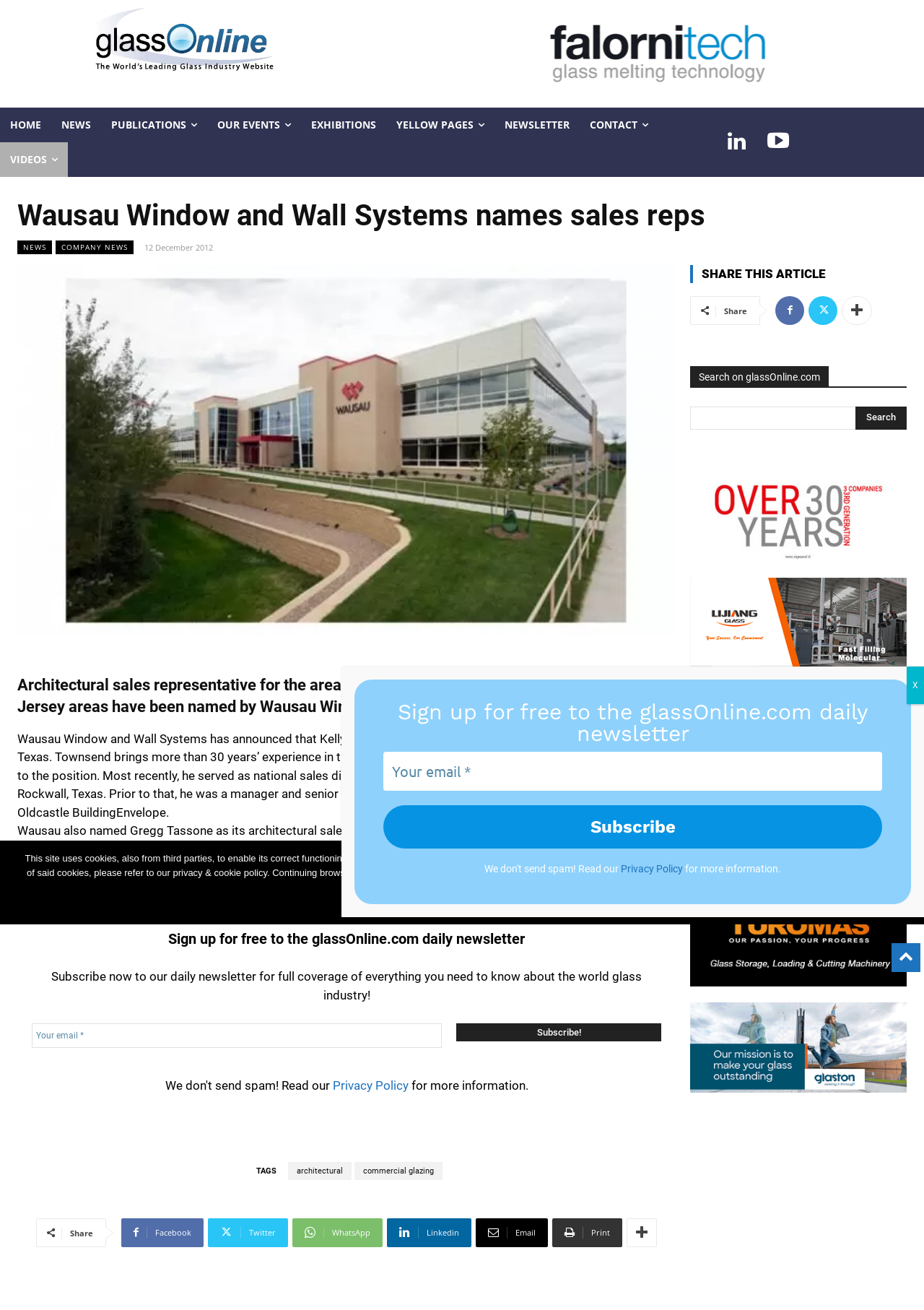Please respond to the question with a concise word or phrase:
What is the purpose of the textbox at the bottom of the webpage?

To subscribe to the daily newsletter